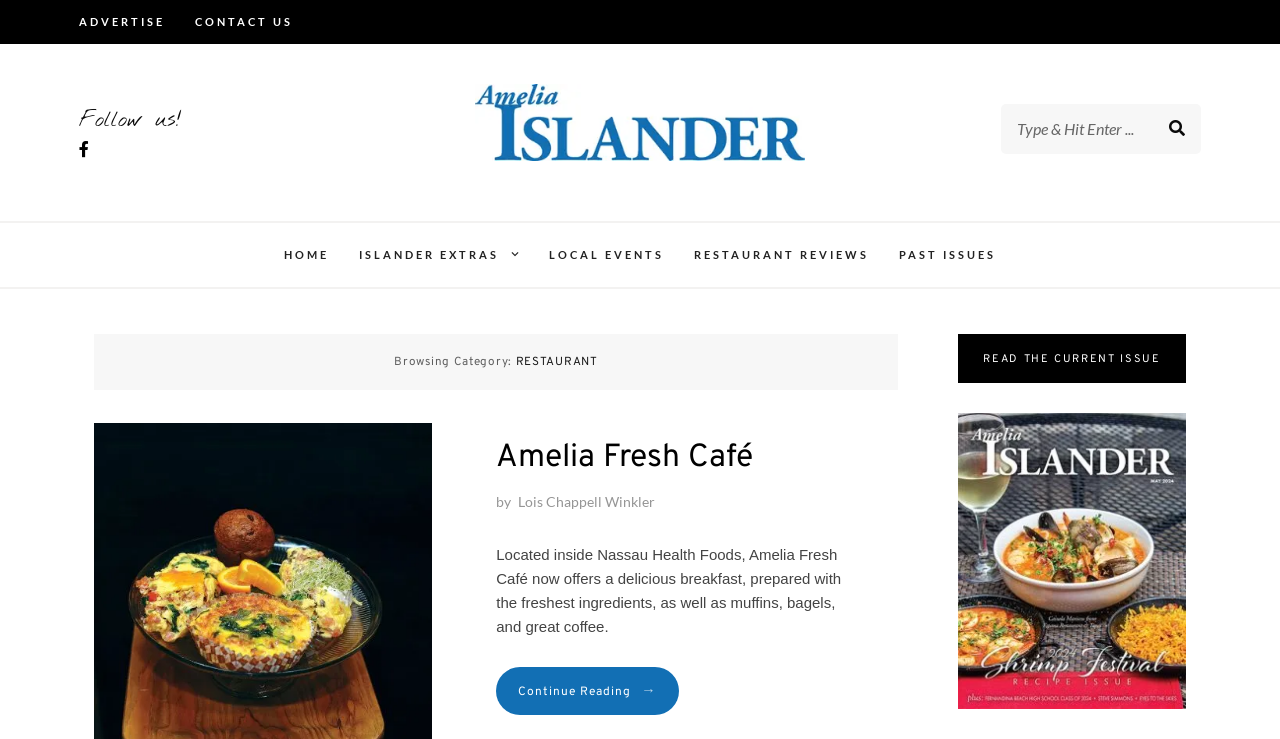Locate the bounding box coordinates for the element described below: "Contact Us". The coordinates must be four float values between 0 and 1, formatted as [left, top, right, bottom].

[0.152, 0.0, 0.229, 0.059]